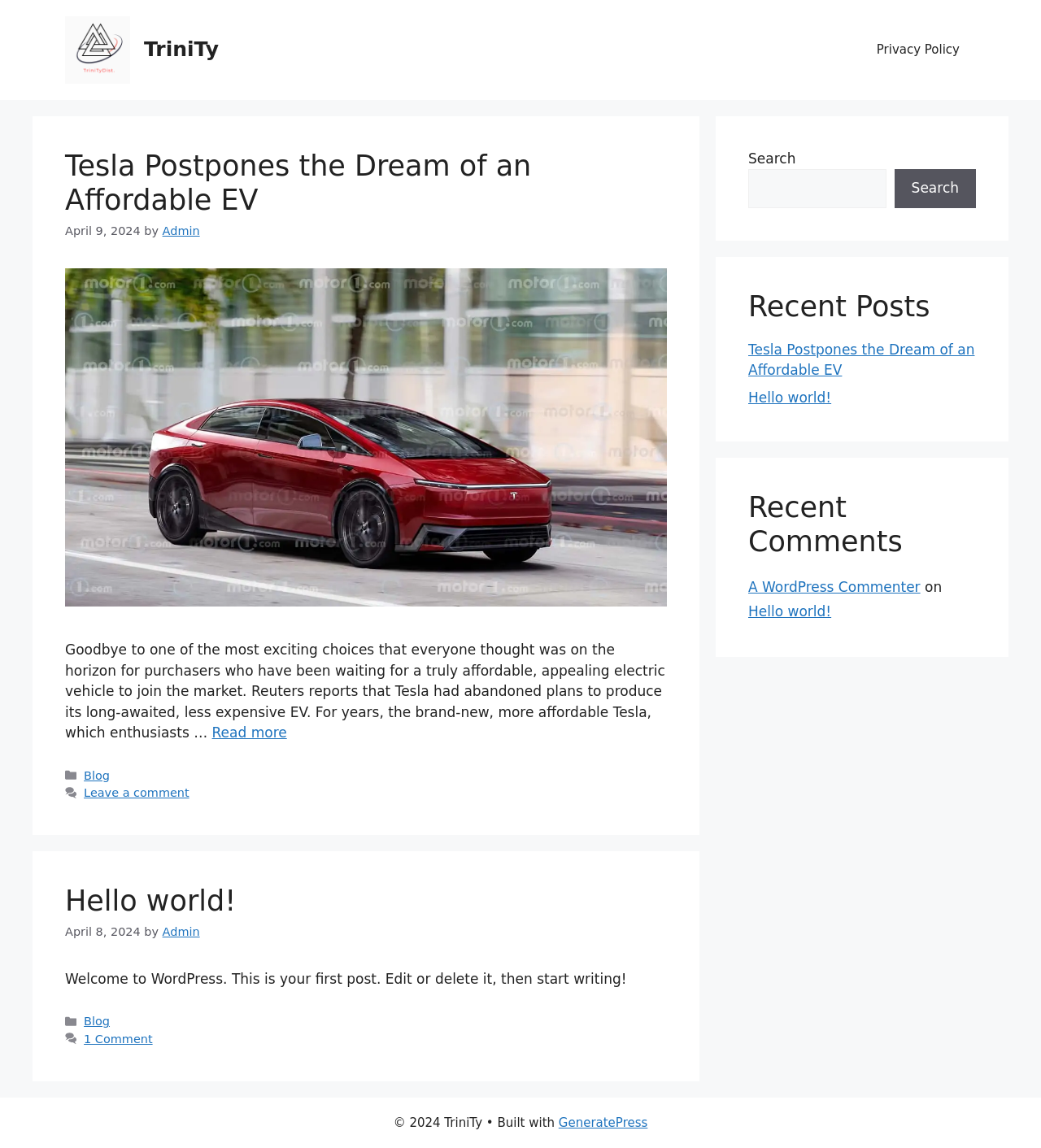Pinpoint the bounding box coordinates of the element that must be clicked to accomplish the following instruction: "Visit the Admin's page". The coordinates should be in the format of four float numbers between 0 and 1, i.e., [left, top, right, bottom].

[0.156, 0.195, 0.192, 0.207]